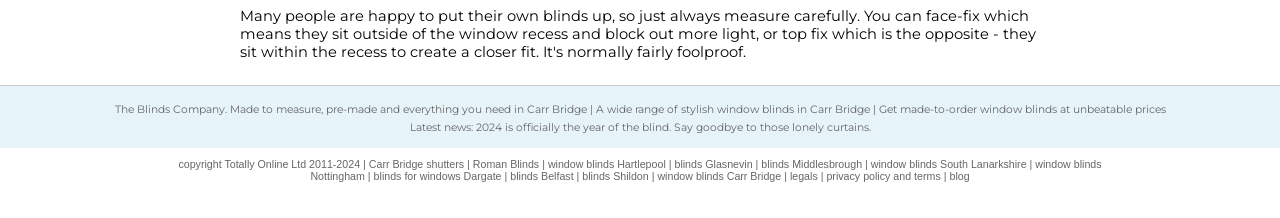Please identify the bounding box coordinates of the element that needs to be clicked to perform the following instruction: "Check the blog".

[0.742, 0.78, 0.758, 0.835]